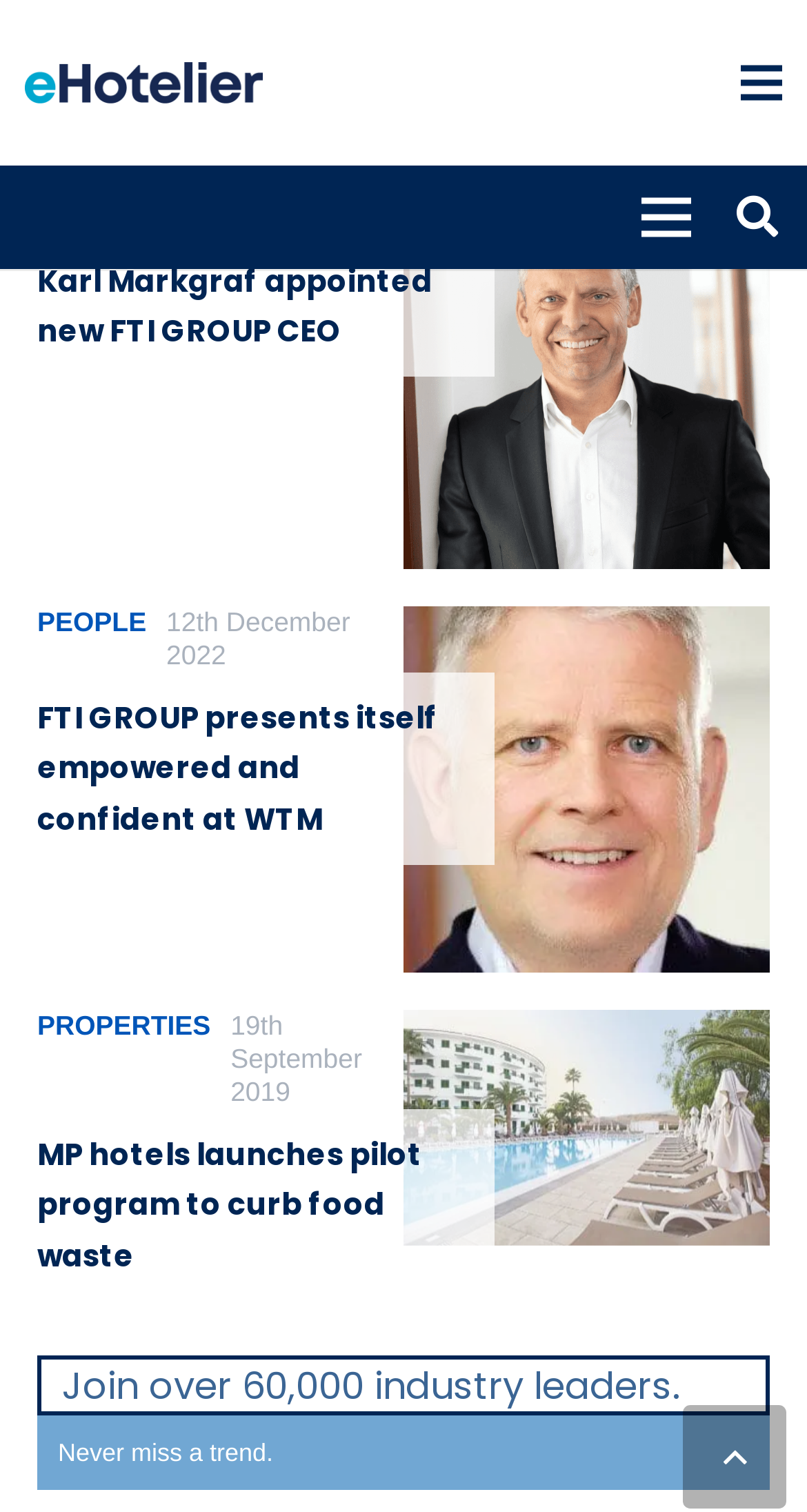What is the logo of the website?
Using the image, provide a concise answer in one word or a short phrase.

eHotelier